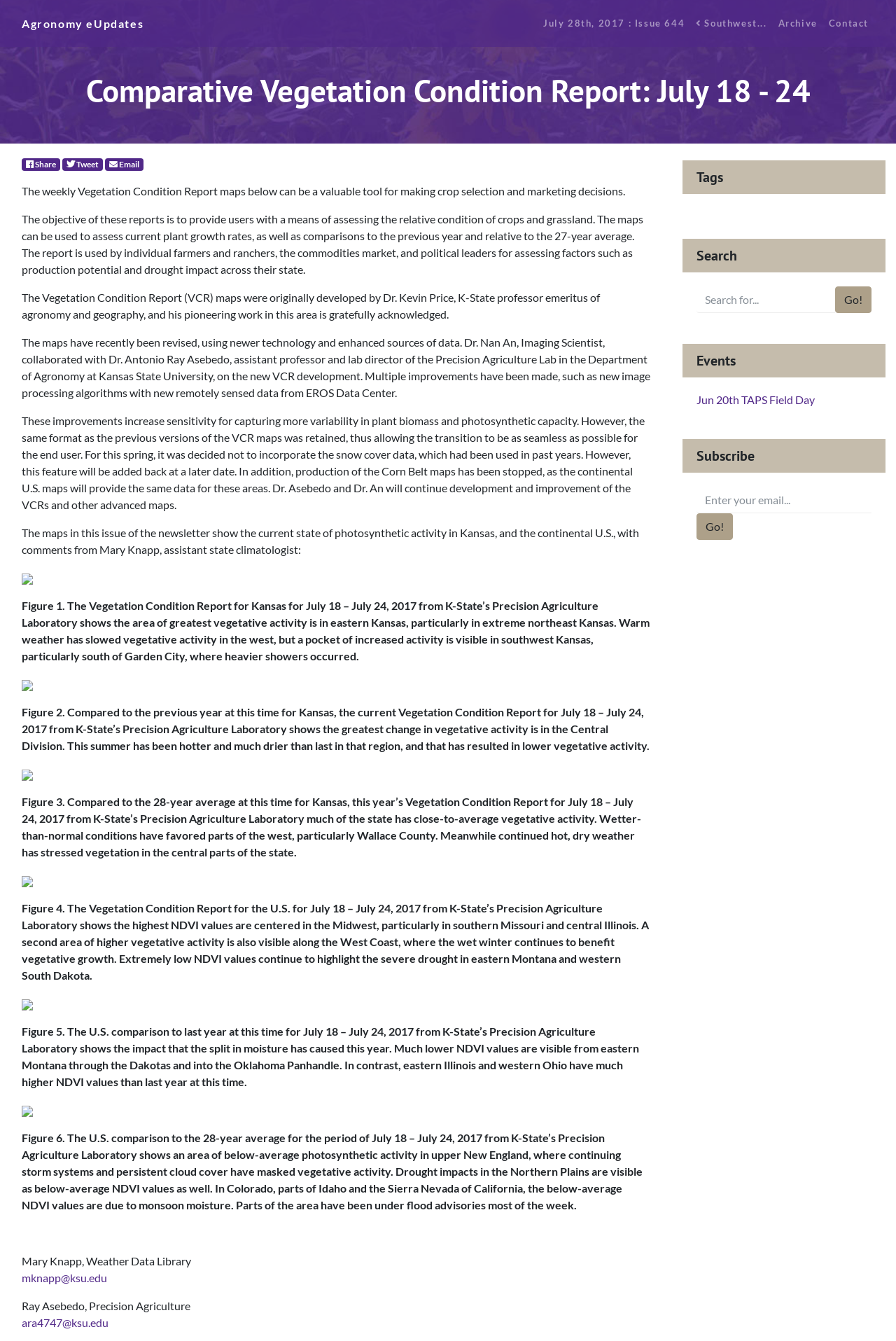What is the current state of photosynthetic activity in Kansas? Refer to the image and provide a one-word or short phrase answer.

Eastern Kansas has greatest activity